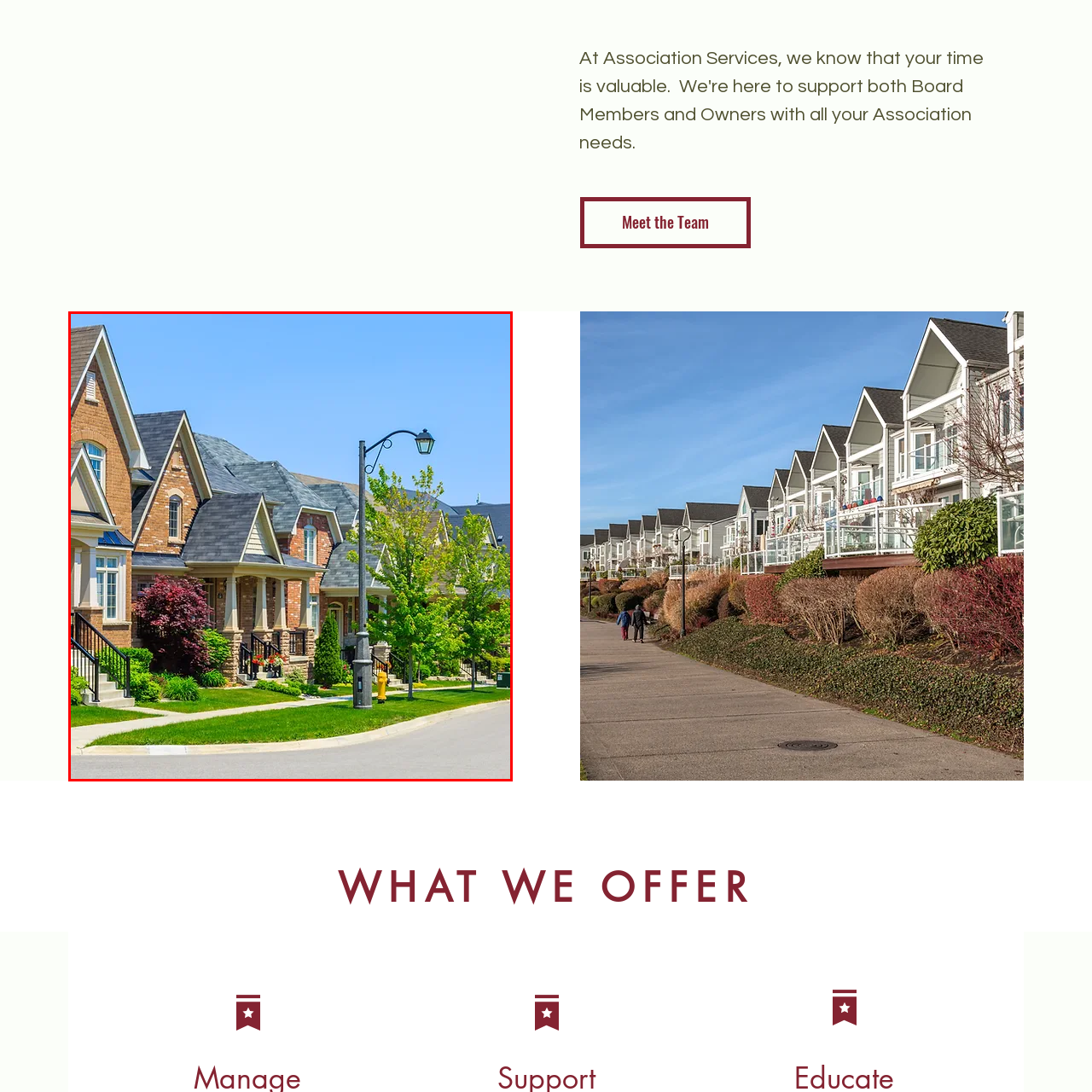Describe in detail the elements and actions shown in the image within the red-bordered area.

The image showcases a picturesque suburban neighborhood on a bright, clear day. In the foreground, a series of charming houses with varied architectural designs, primarily featuring brick and stone facades, line a well-maintained street. Each home boasts neatly landscaped lawns, with vibrant greenery and blooming flowers adding color and life to the scene. The houses exhibit an inviting atmosphere, highlighted by front porches and stairways leading to the main entrances.

In the background, a vintage-style lamp post illuminates the sidewalk, enhancing the neighborhood's quaint charm. Lush trees sway gently, their leaves creating a vibrant canopy above, suggesting a serene and peaceful environment perfect for family living. The entire scene encapsulates the essence of suburban comfort and community, creating a welcoming impression for anyone passing through.